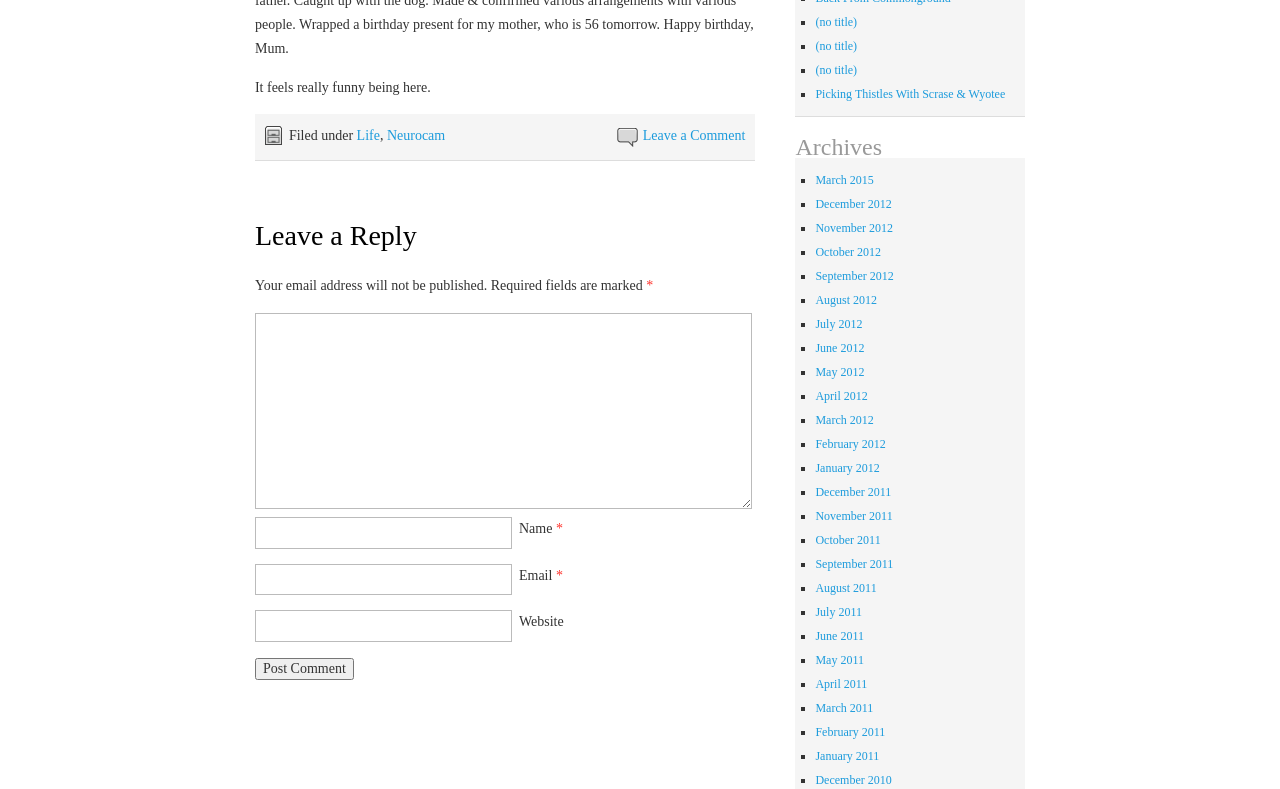Find the bounding box of the UI element described as: "July 2011". The bounding box coordinates should be given as four float values between 0 and 1, i.e., [left, top, right, bottom].

[0.637, 0.767, 0.673, 0.785]